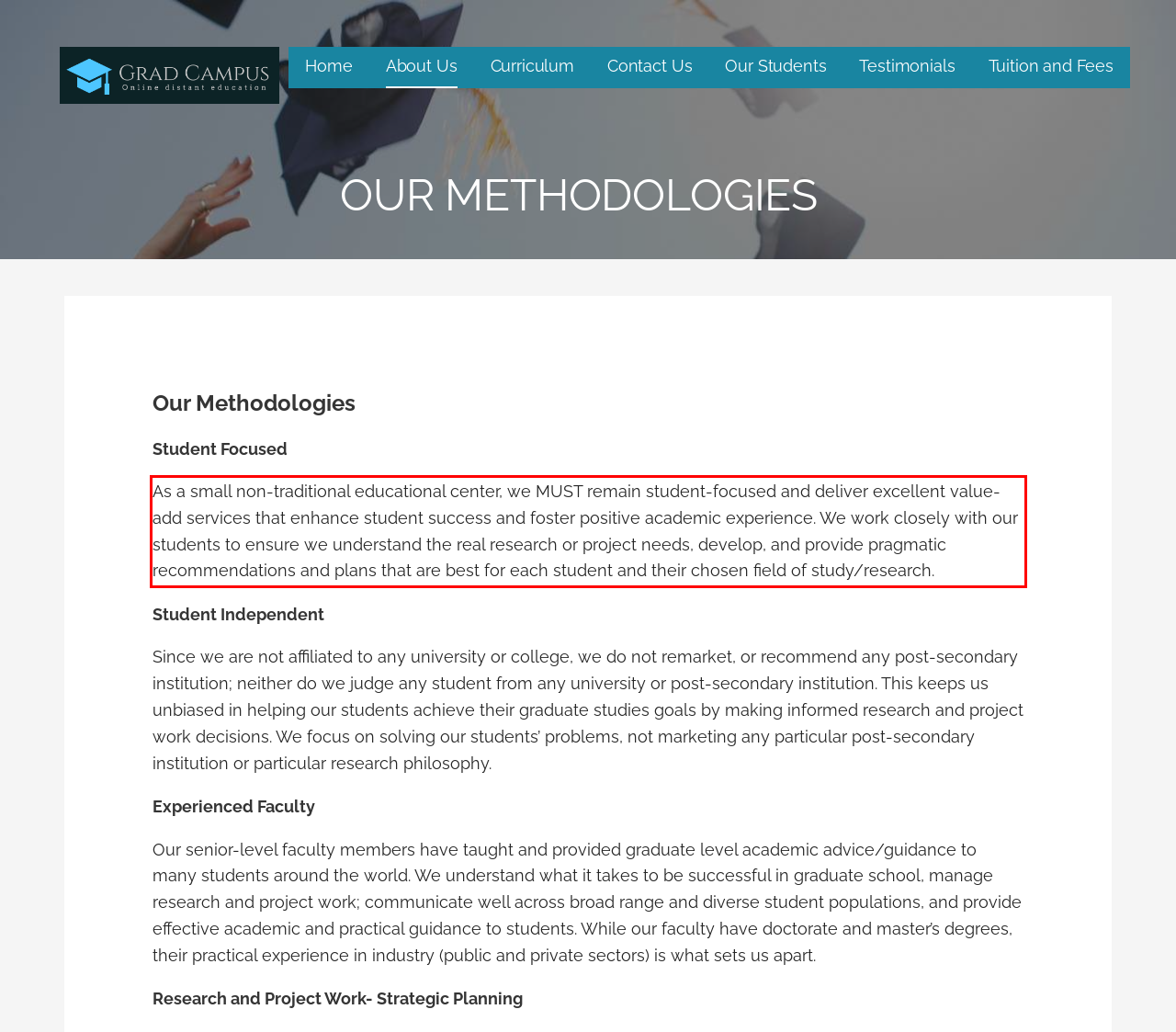Perform OCR on the text inside the red-bordered box in the provided screenshot and output the content.

As a small non-traditional educational center, we MUST remain student-focused and deliver excellent value-add services that enhance student success and foster positive academic experience. We work closely with our students to ensure we understand the real research or project needs, develop, and provide pragmatic recommendations and plans that are best for each student and their chosen field of study/research.